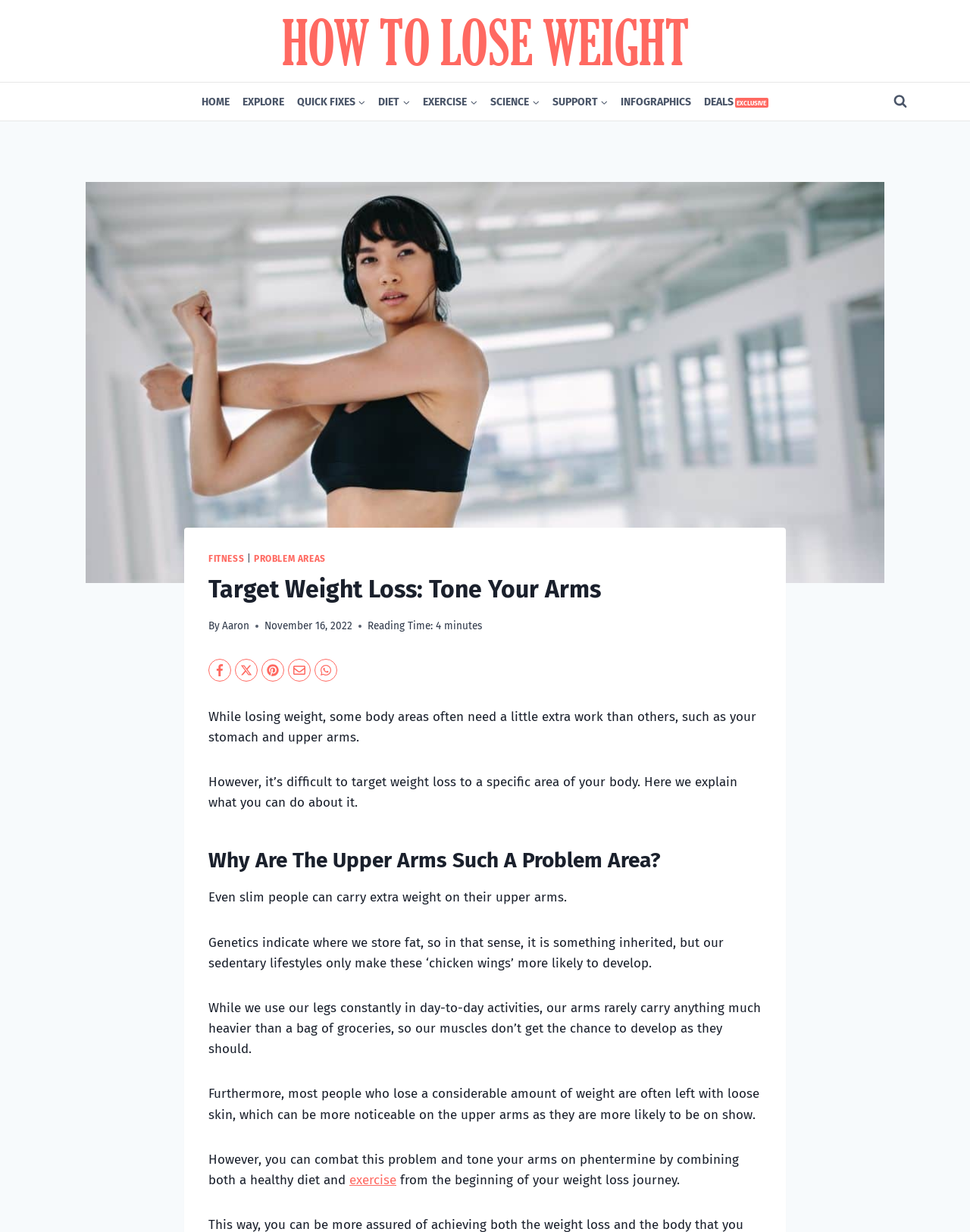Can you find and provide the main heading text of this webpage?

Target Weight Loss: Tone Your Arms